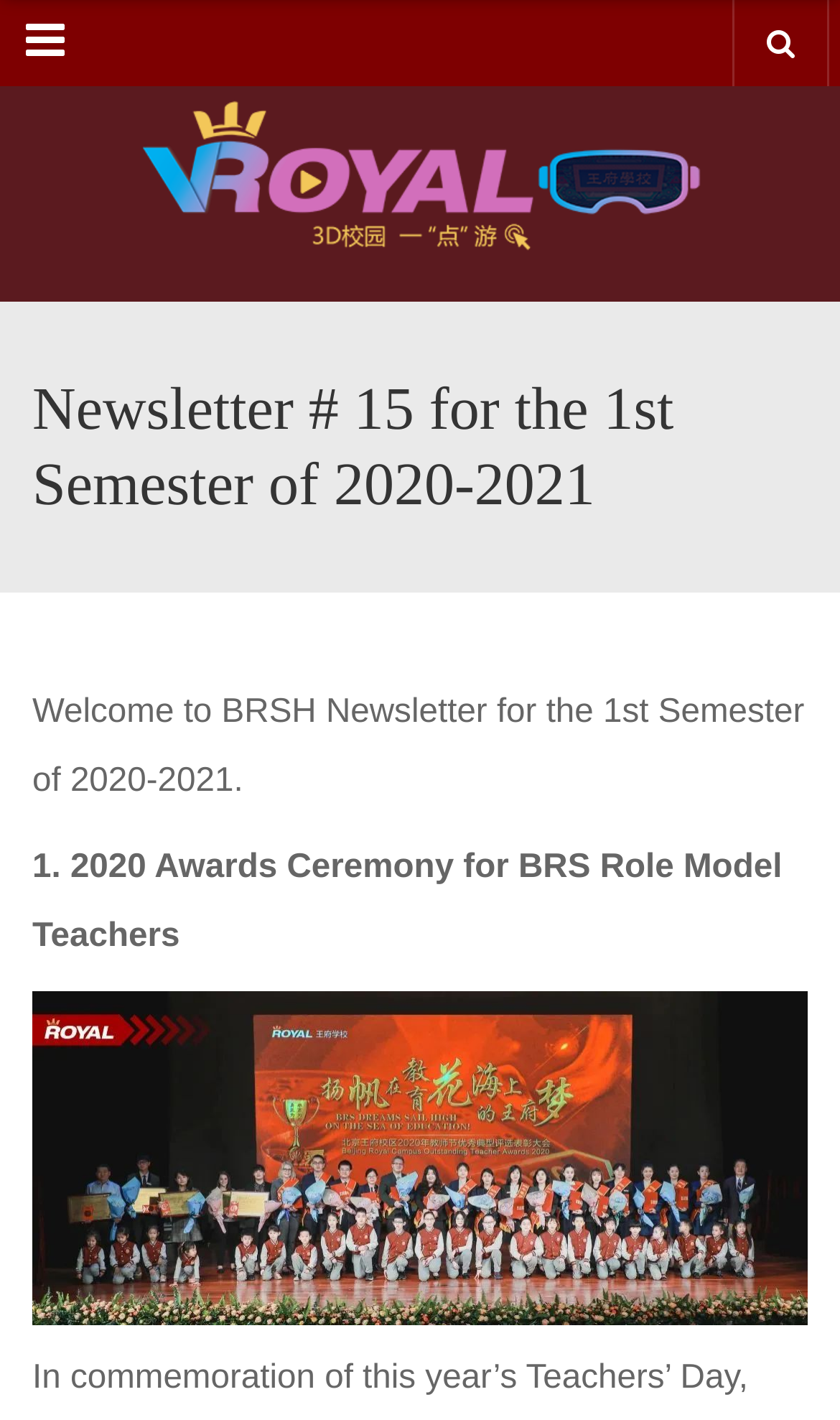What is the main topic of the newsletter?
Using the image, provide a detailed and thorough answer to the question.

The heading element with the text 'Newsletter # 15 for the 1st Semester of 2020-2021' suggests that the main topic of the newsletter is related to the 1st semester of 2020-2021.